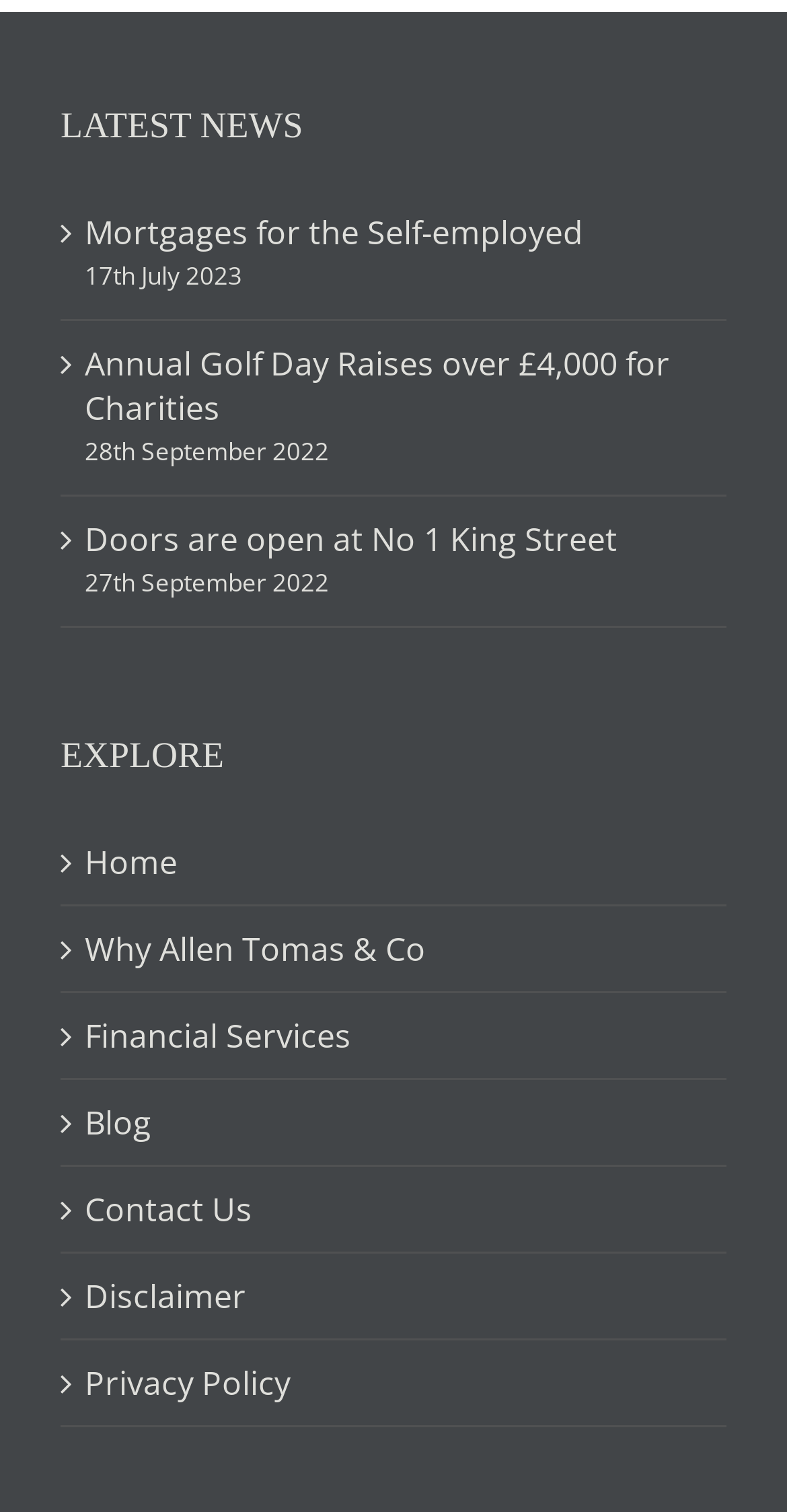What is the last menu item under 'EXPLORE'?
Based on the visual content, answer with a single word or a brief phrase.

Privacy Policy